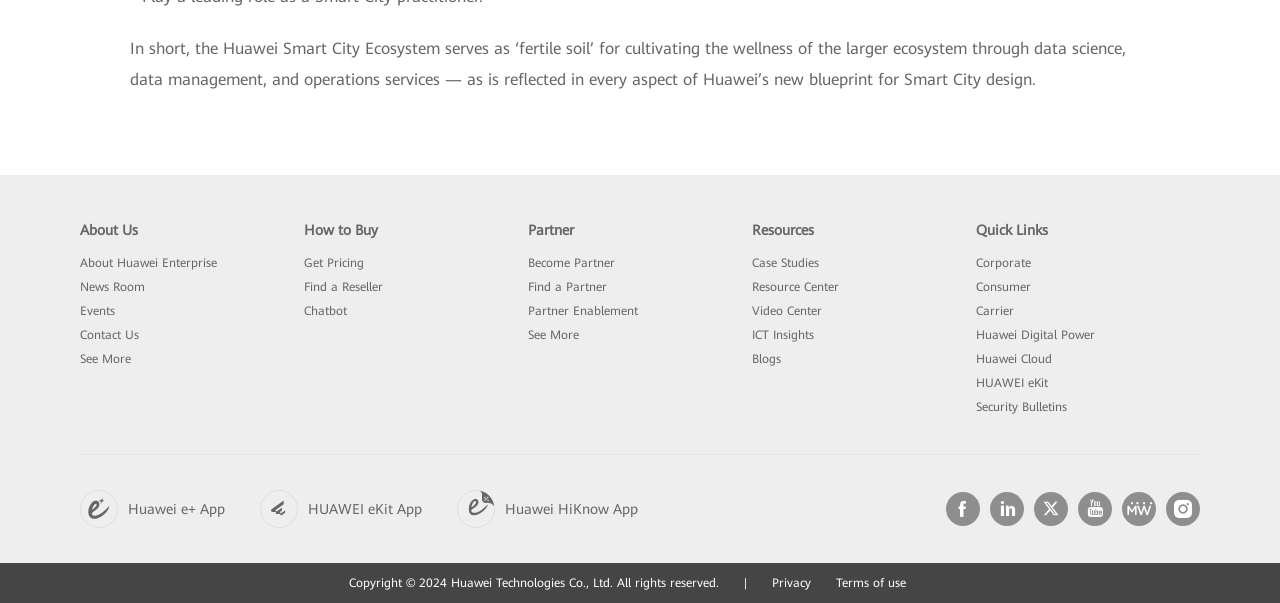Could you determine the bounding box coordinates of the clickable element to complete the instruction: "Learn about Huawei Enterprise"? Provide the coordinates as four float numbers between 0 and 1, i.e., [left, top, right, bottom].

[0.062, 0.425, 0.17, 0.448]